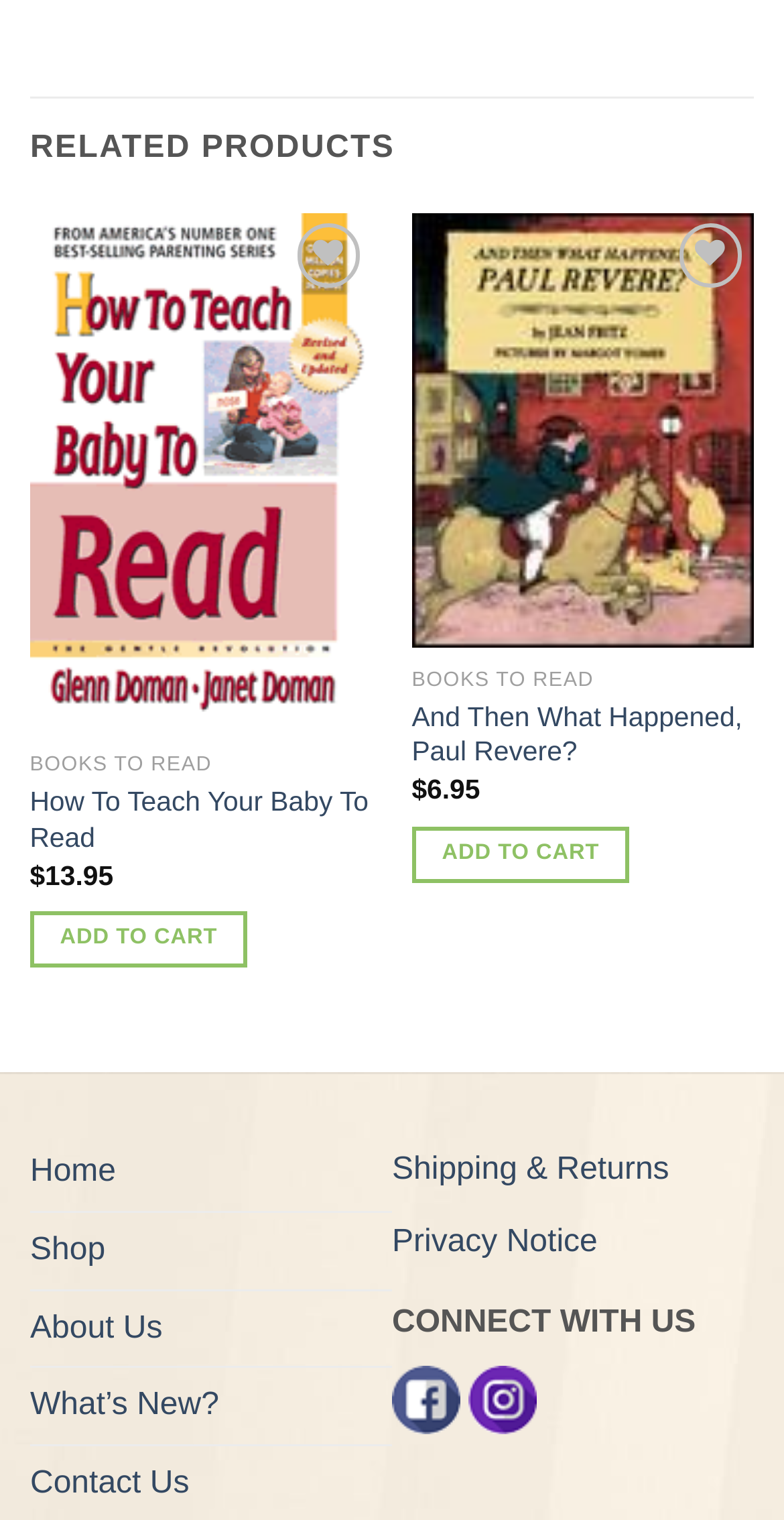Given the description: "Add to Wishlist", determine the bounding box coordinates of the UI element. The coordinates should be formatted as four float numbers between 0 and 1, [left, top, right, bottom].

[0.348, 0.198, 0.449, 0.238]